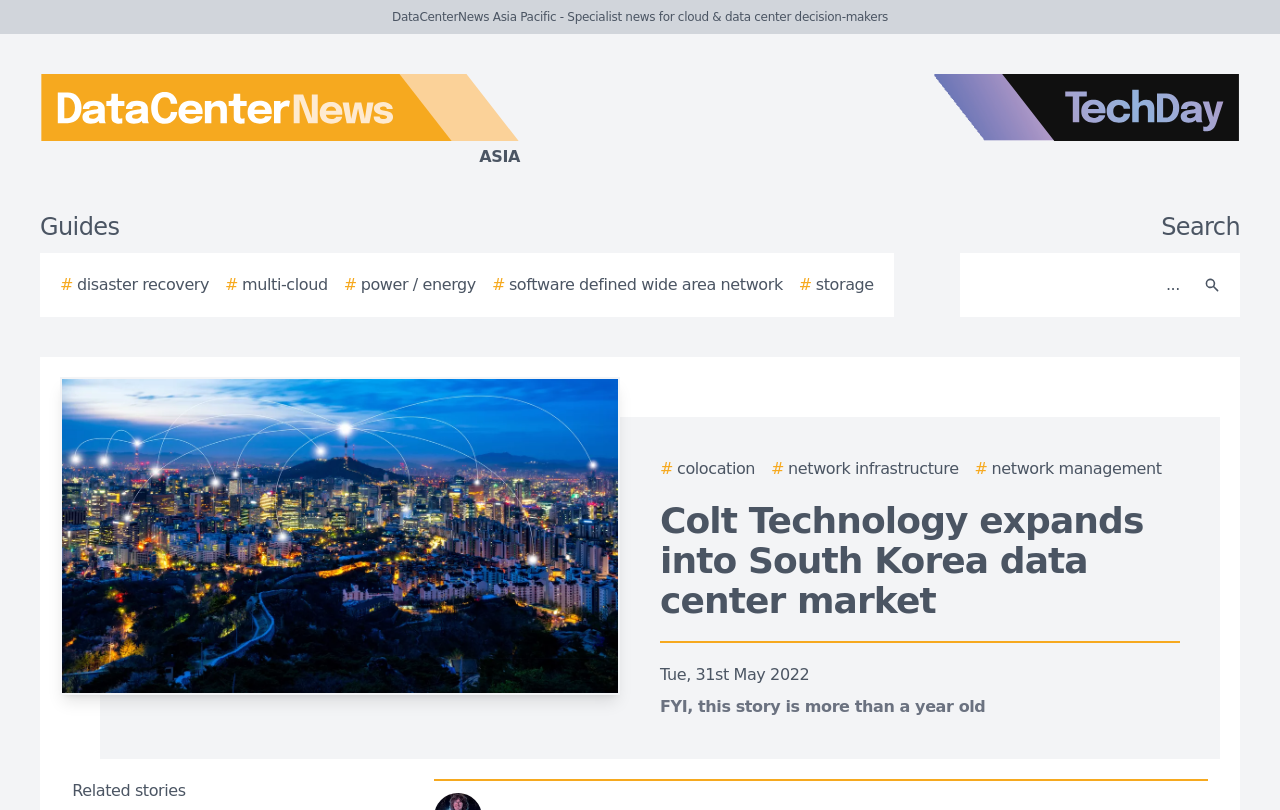Please identify the primary heading of the webpage and give its text content.

Colt Technology expands into South Korea data center market